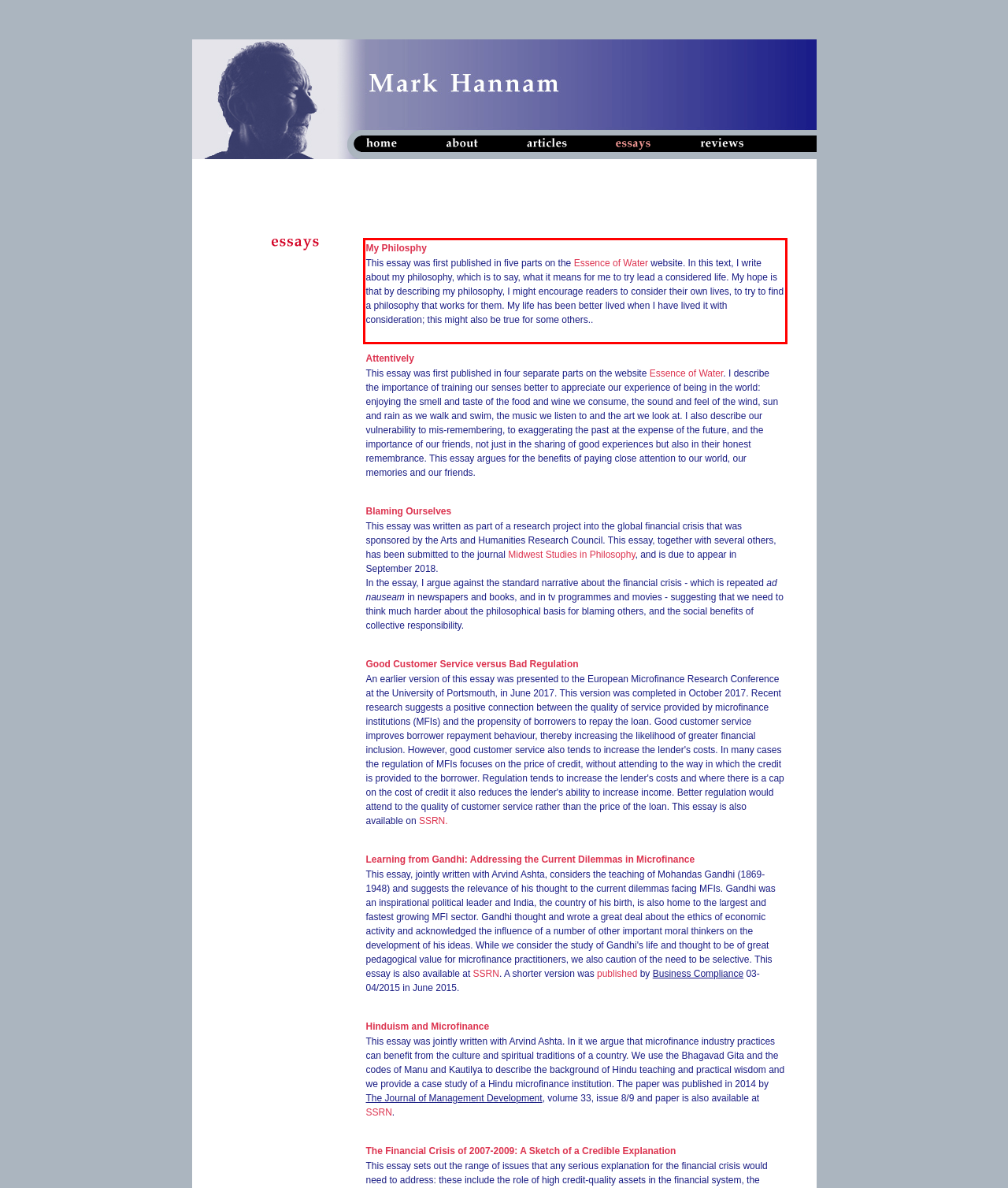You are given a webpage screenshot with a red bounding box around a UI element. Extract and generate the text inside this red bounding box.

My Philosphy This essay was first published in five parts on the Essence of Water website. In this text, I write about my philosophy, which is to say, what it means for me to try lead a considered life. My hope is that by describing my philosophy, I might encourage readers to consider their own lives, to try to find a philosophy that works for them. My life has been better lived when I have lived it with consideration; this might also be true for some others..